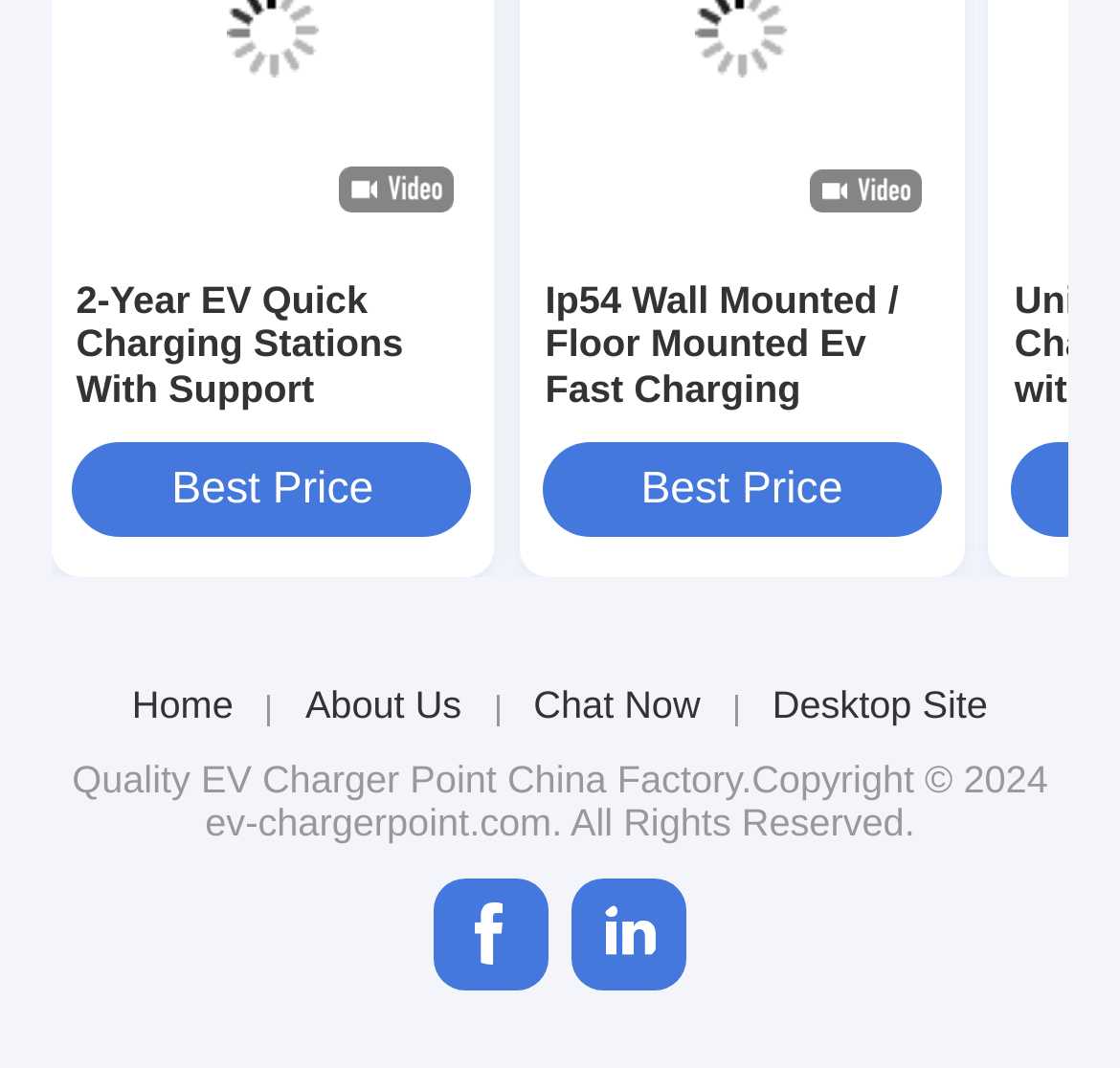What is the company's copyright year?
Please give a detailed and elaborate answer to the question.

I found the copyright information at the bottom of the webpage, which states 'Copyright © 2024 ev-chargerpoint.com. All Rights Reserved.'